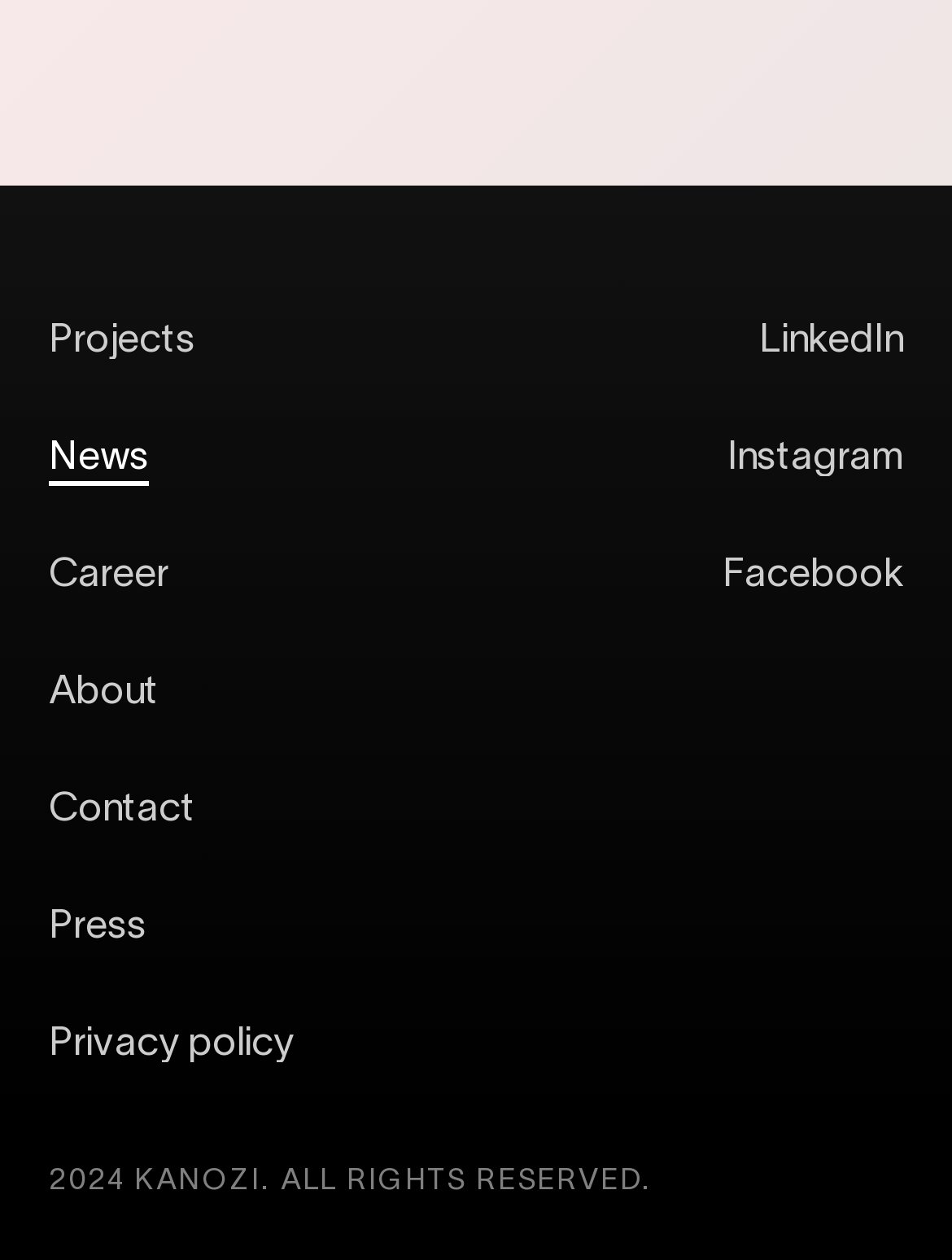Answer briefly with one word or phrase:
What are the main navigation menu items?

Projects, News, Career, About, Contact, Press, Privacy policy